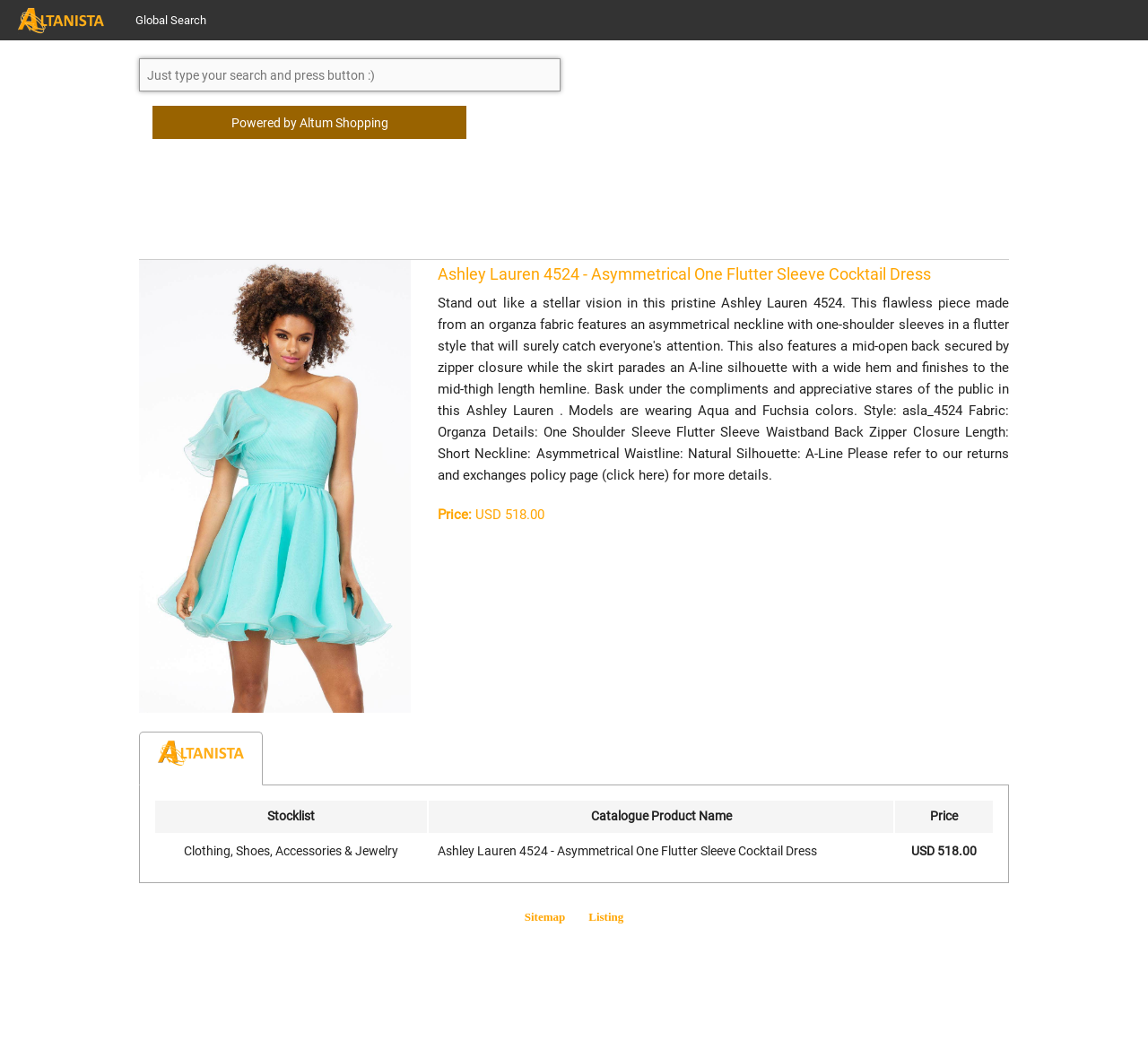Identify the bounding box coordinates for the UI element described by the following text: "aria-label="Advertisement" name="aswift_1" title="Advertisement"". Provide the coordinates as four float numbers between 0 and 1, in the format [left, top, right, bottom].

[0.121, 0.203, 0.371, 0.245]